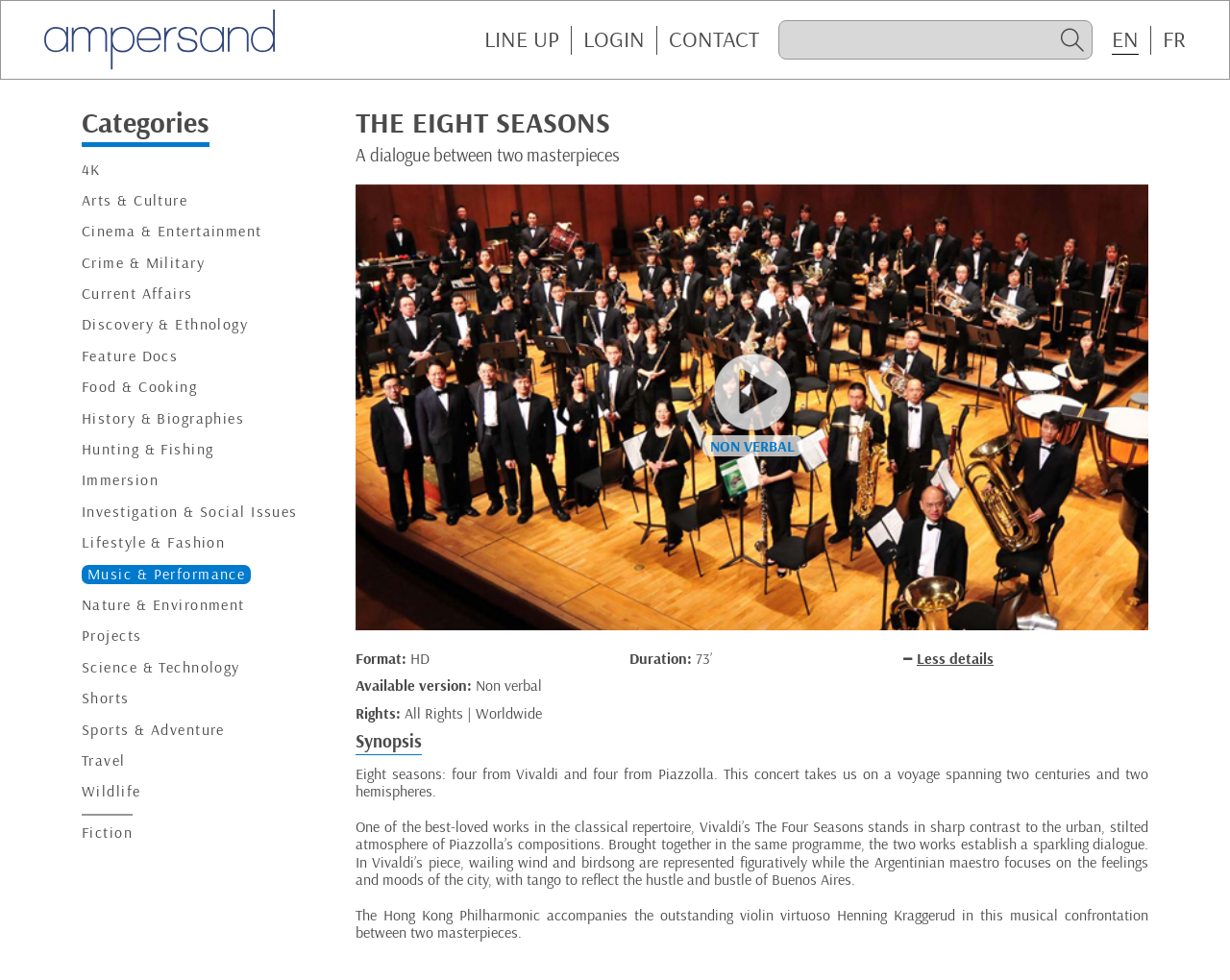What is the name of the concert?
Please provide a comprehensive answer based on the information in the image.

The name of the concert can be found in the heading element with the text 'THE EIGHT SEASONS' which is located at the top of the webpage.